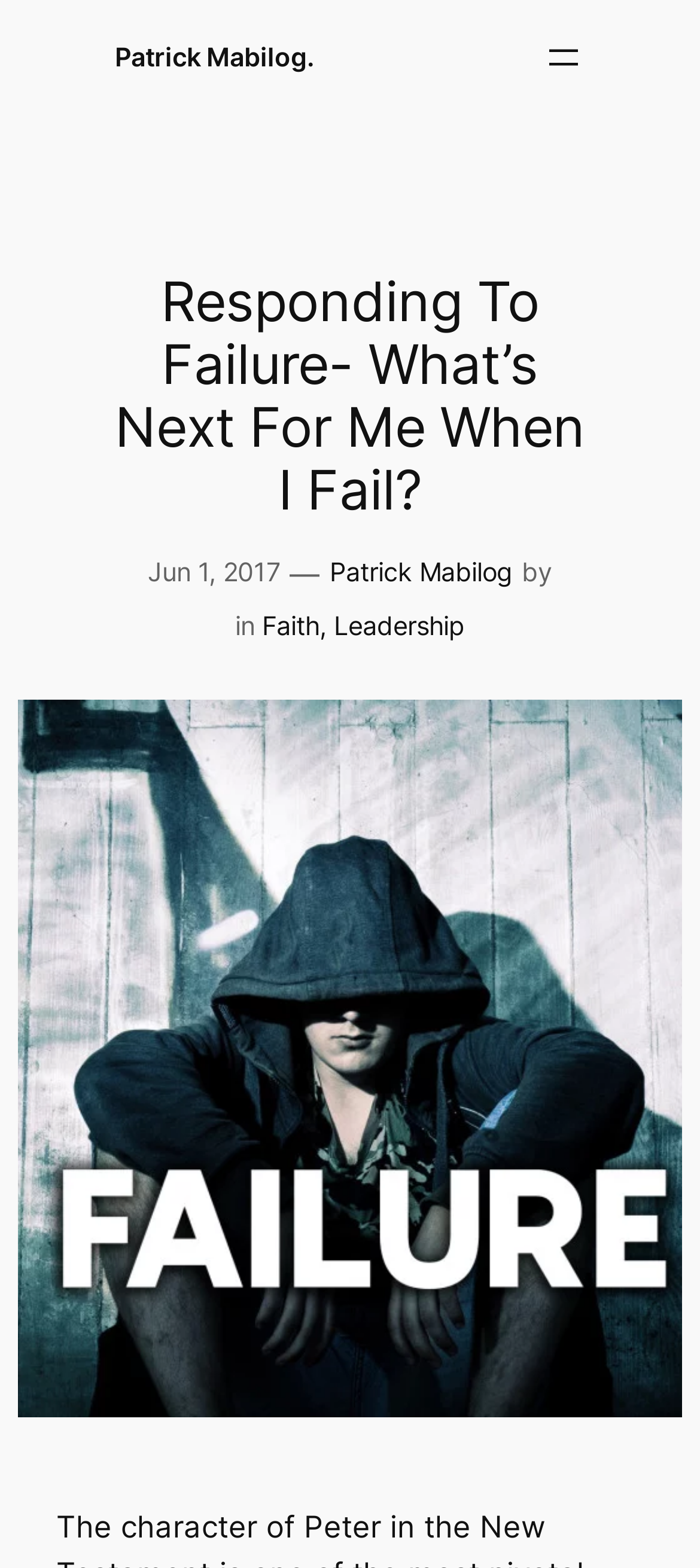Please reply to the following question using a single word or phrase: 
What categories is this article classified under?

Faith, Leadership